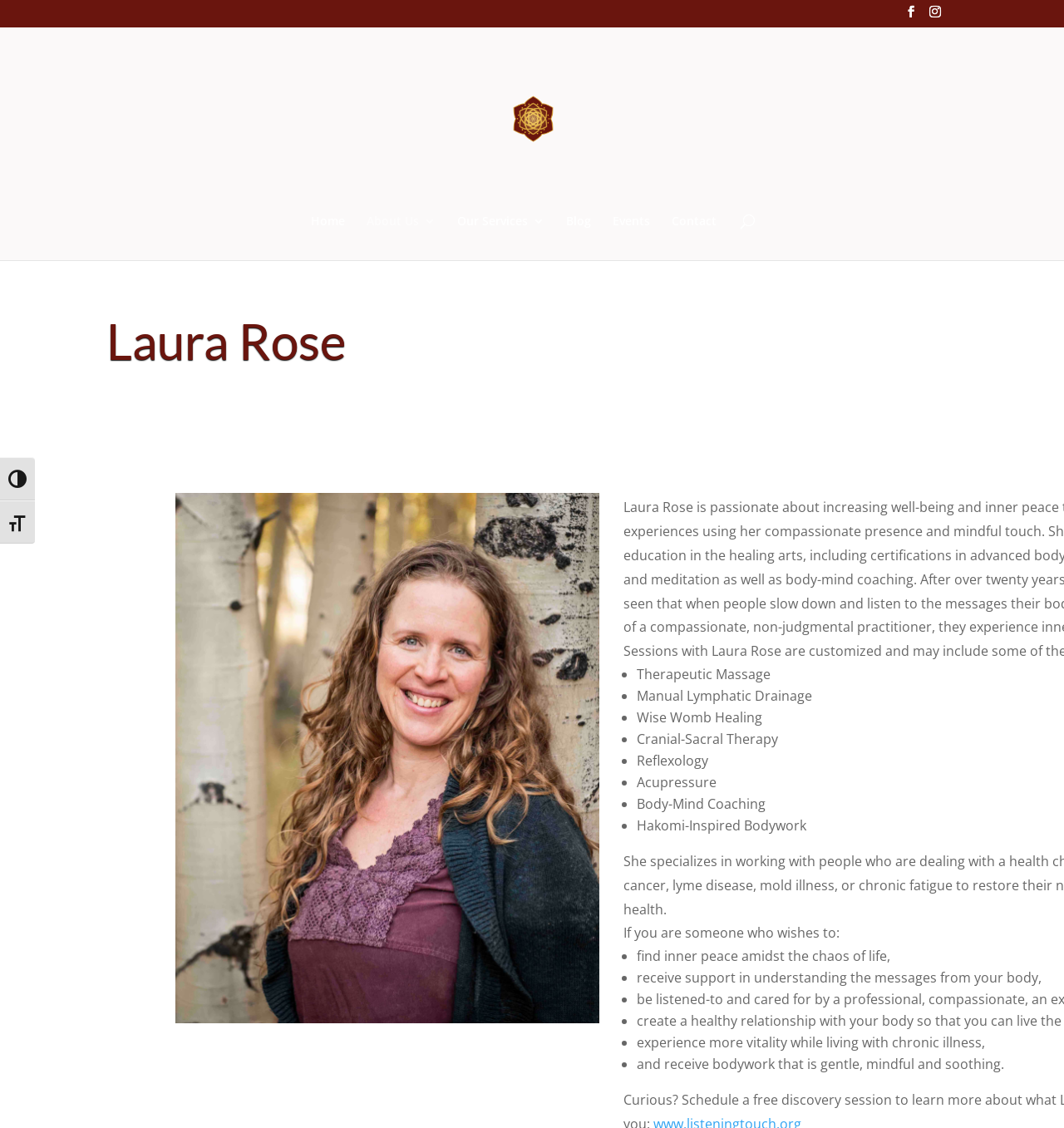What services are offered by the clinic?
Answer the question in as much detail as possible.

The services offered by the clinic can be found in the list of bullet points on the webpage. The services include Therapeutic Massage, Manual Lymphatic Drainage, Wise Womb Healing, Cranial-Sacral Therapy, Reflexology, Acupressure, Body-Mind Coaching, and Hakomi-Inspired Bodywork. These services are listed in a bullet point format, suggesting that they are the services offered by the clinic.